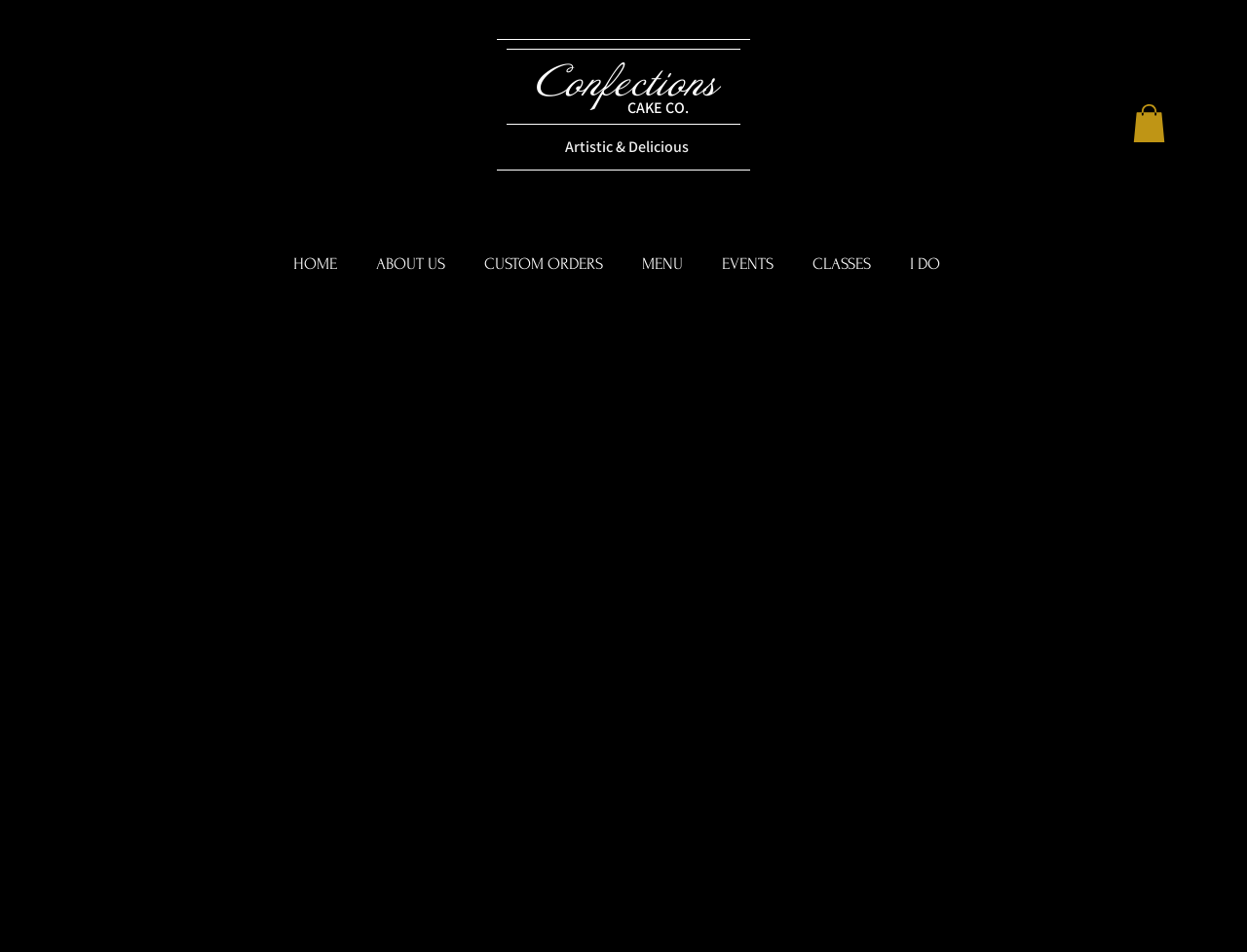Find the bounding box coordinates of the clickable region needed to perform the following instruction: "Click on ABOUT US". The coordinates should be provided as four float numbers between 0 and 1, i.e., [left, top, right, bottom].

[0.286, 0.255, 0.373, 0.3]